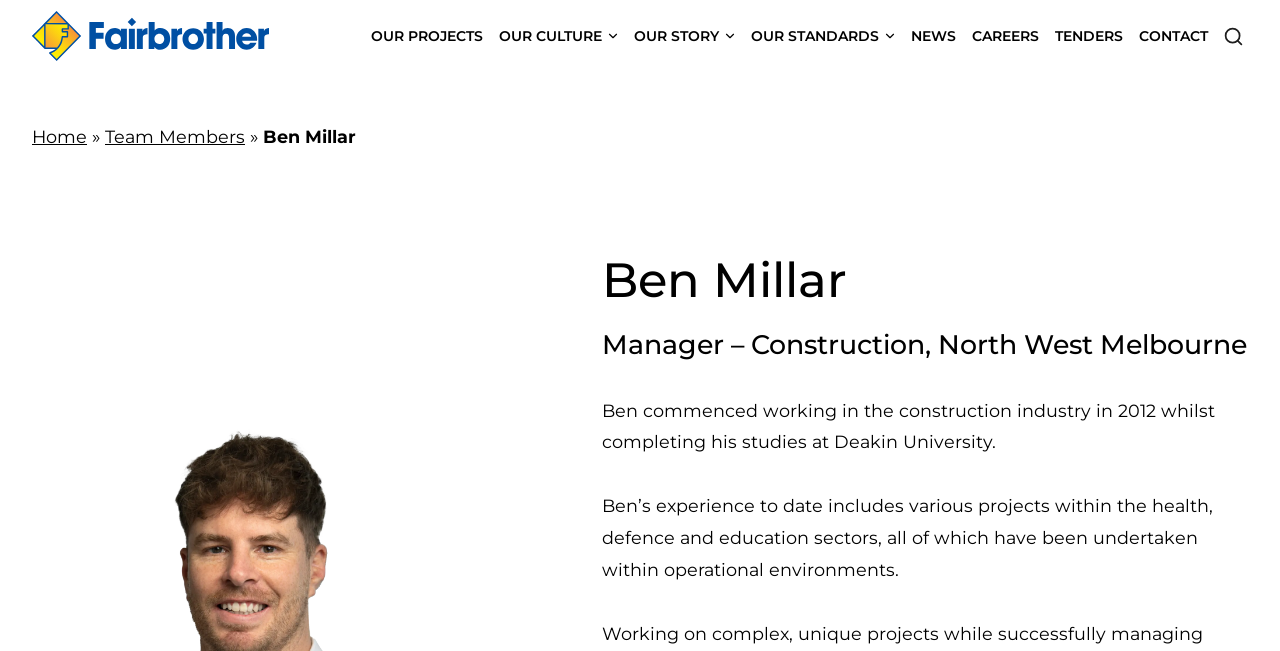What is the profession of Ben Millar?
Please look at the screenshot and answer in one word or a short phrase.

Manager – Construction